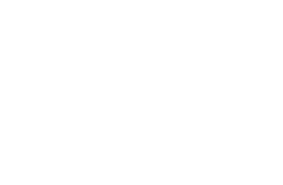Give a one-word or phrase response to the following question: What sector does the product serve?

Rail transit and new energy